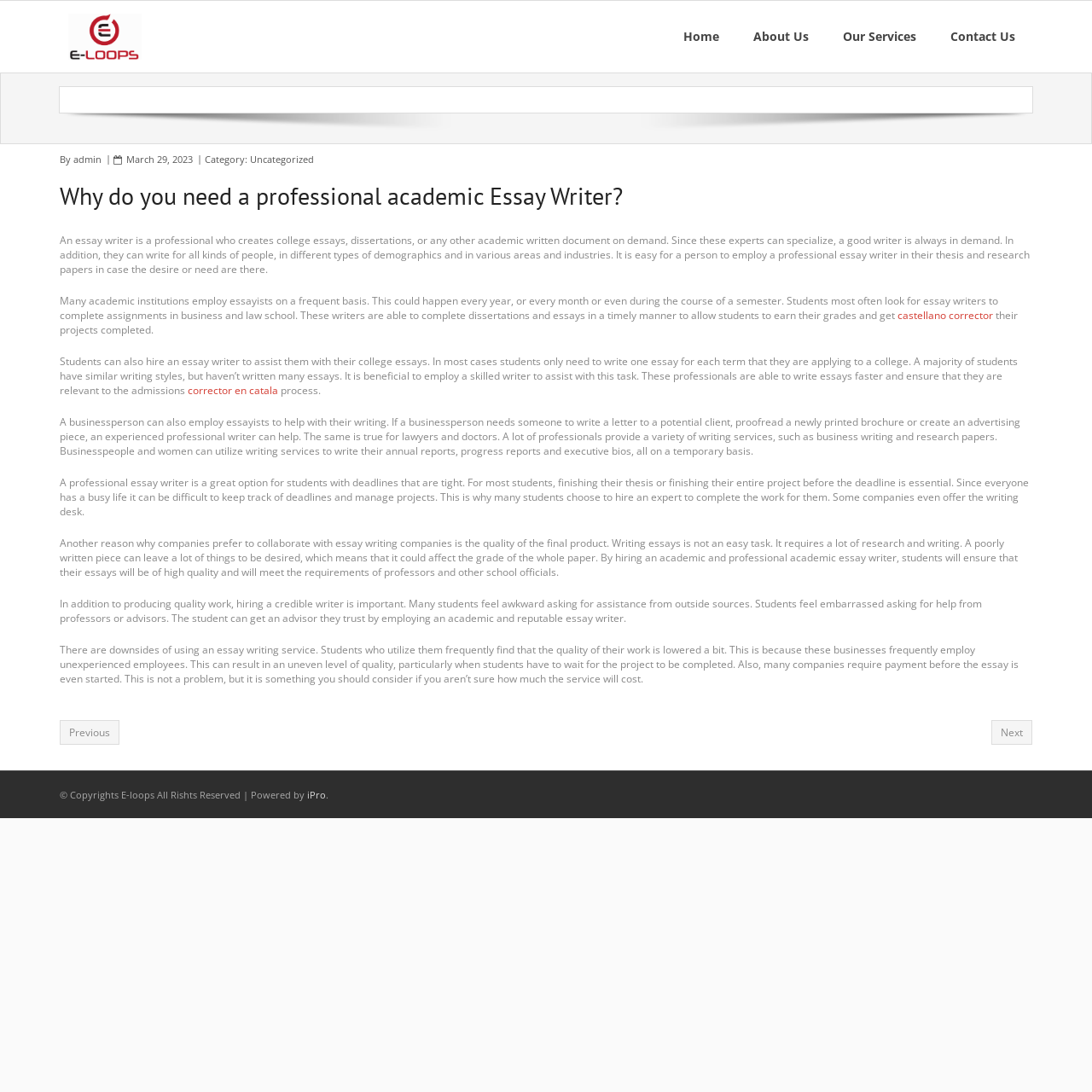What type of institutions employ essayists frequently?
Please answer the question with a detailed and comprehensive explanation.

According to the webpage, many academic institutions employ essayists on a frequent basis, as stated in the text 'Many academic institutions employ essayists on a frequent basis.'